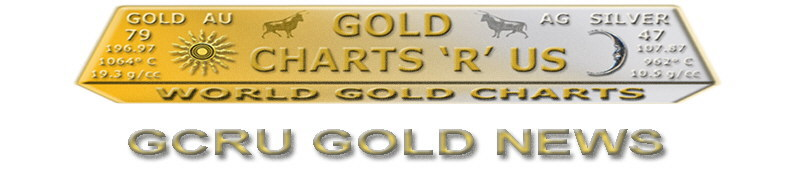Reply to the question below using a single word or brief phrase:
What is the name of the organization?

GCRU GOLD NEWS